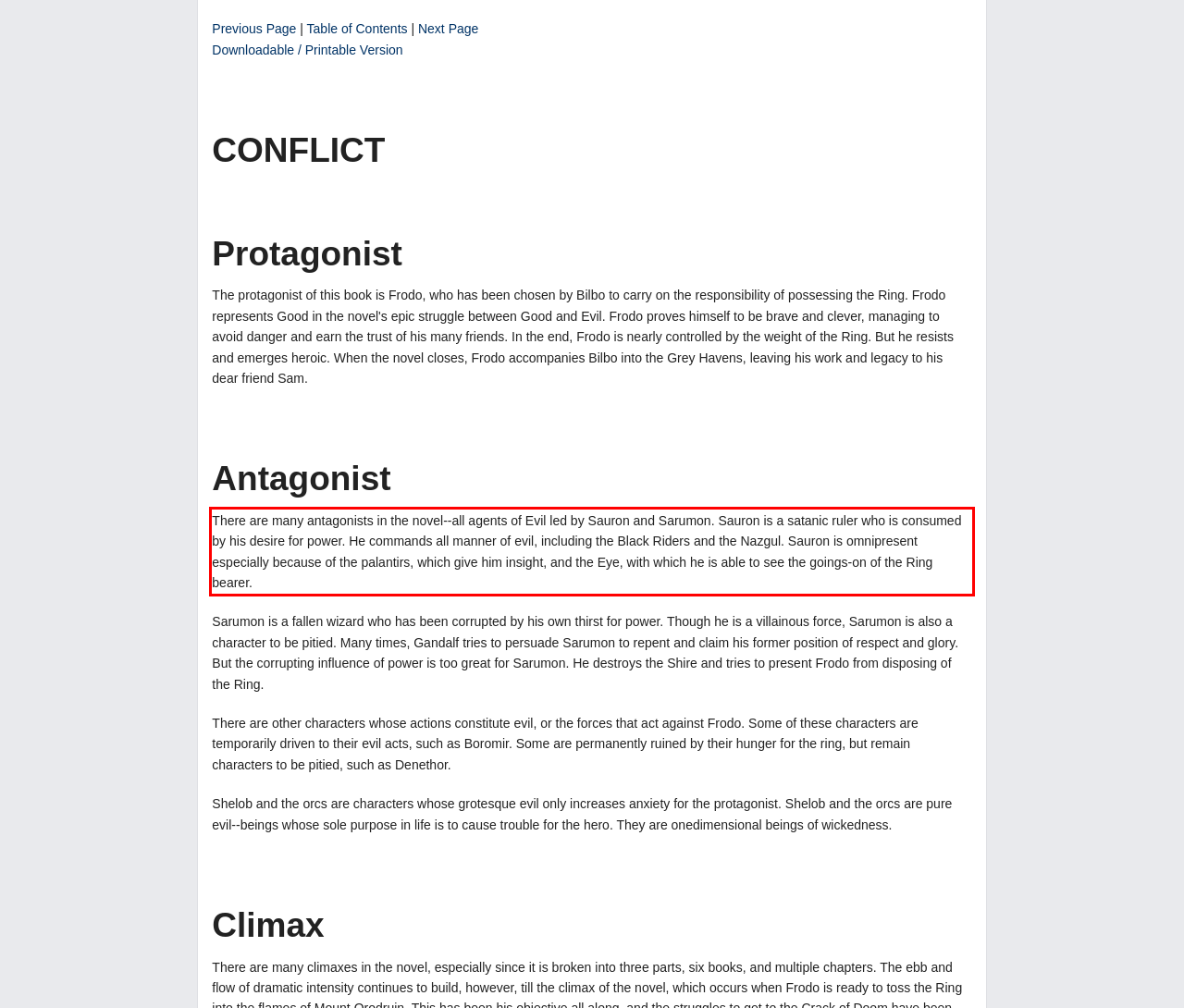Within the provided webpage screenshot, find the red rectangle bounding box and perform OCR to obtain the text content.

There are many antagonists in the novel--all agents of Evil led by Sauron and Sarumon. Sauron is a satanic ruler who is consumed by his desire for power. He commands all manner of evil, including the Black Riders and the Nazgul. Sauron is omnipresent especially because of the palantirs, which give him insight, and the Eye, with which he is able to see the goings-on of the Ring bearer.